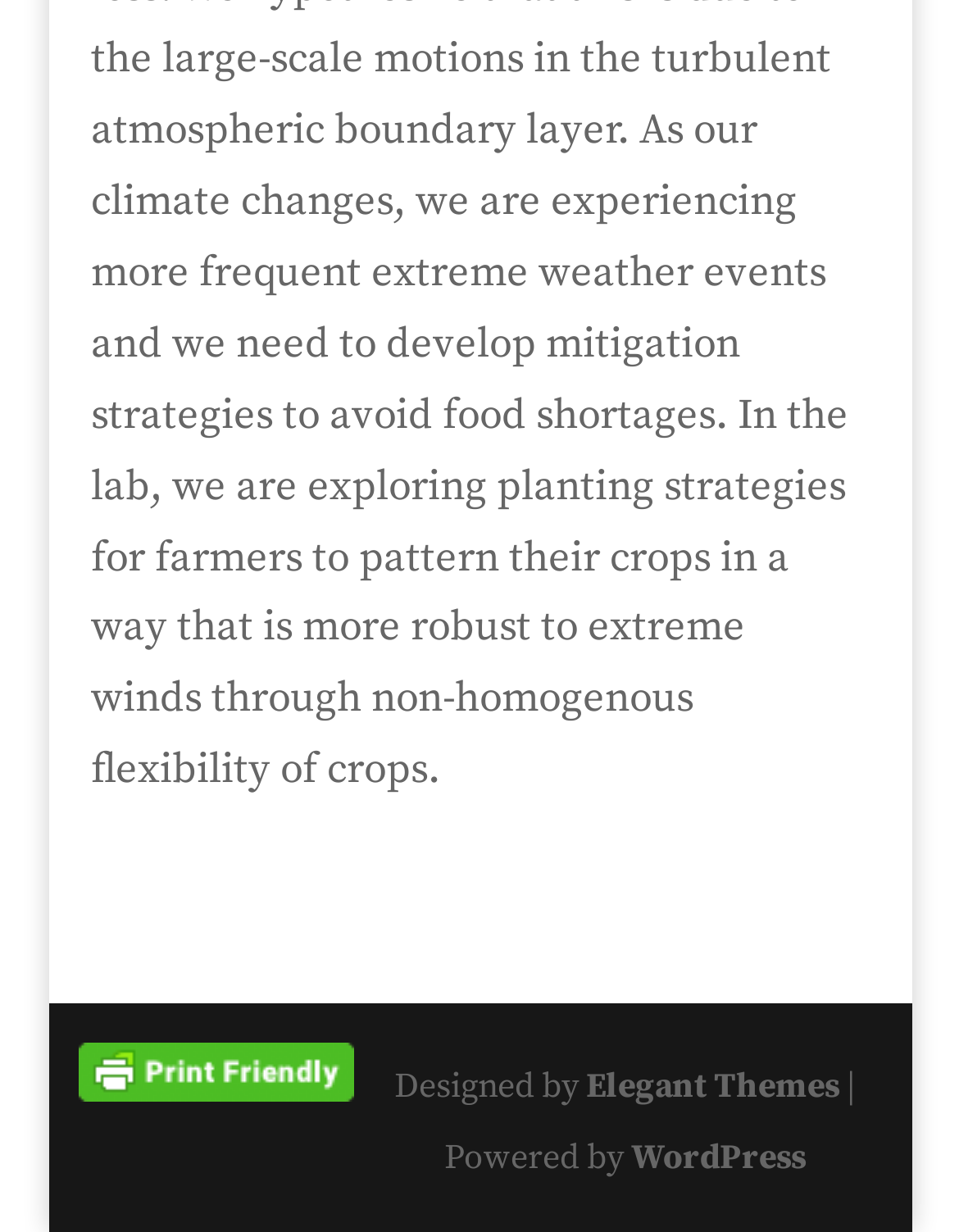Is there a way to print the webpage?
Using the details shown in the screenshot, provide a comprehensive answer to the question.

I found a link in the top section of the webpage that says 'Print Friendly, PDF & Email', which suggests that there is a way to print the webpage.